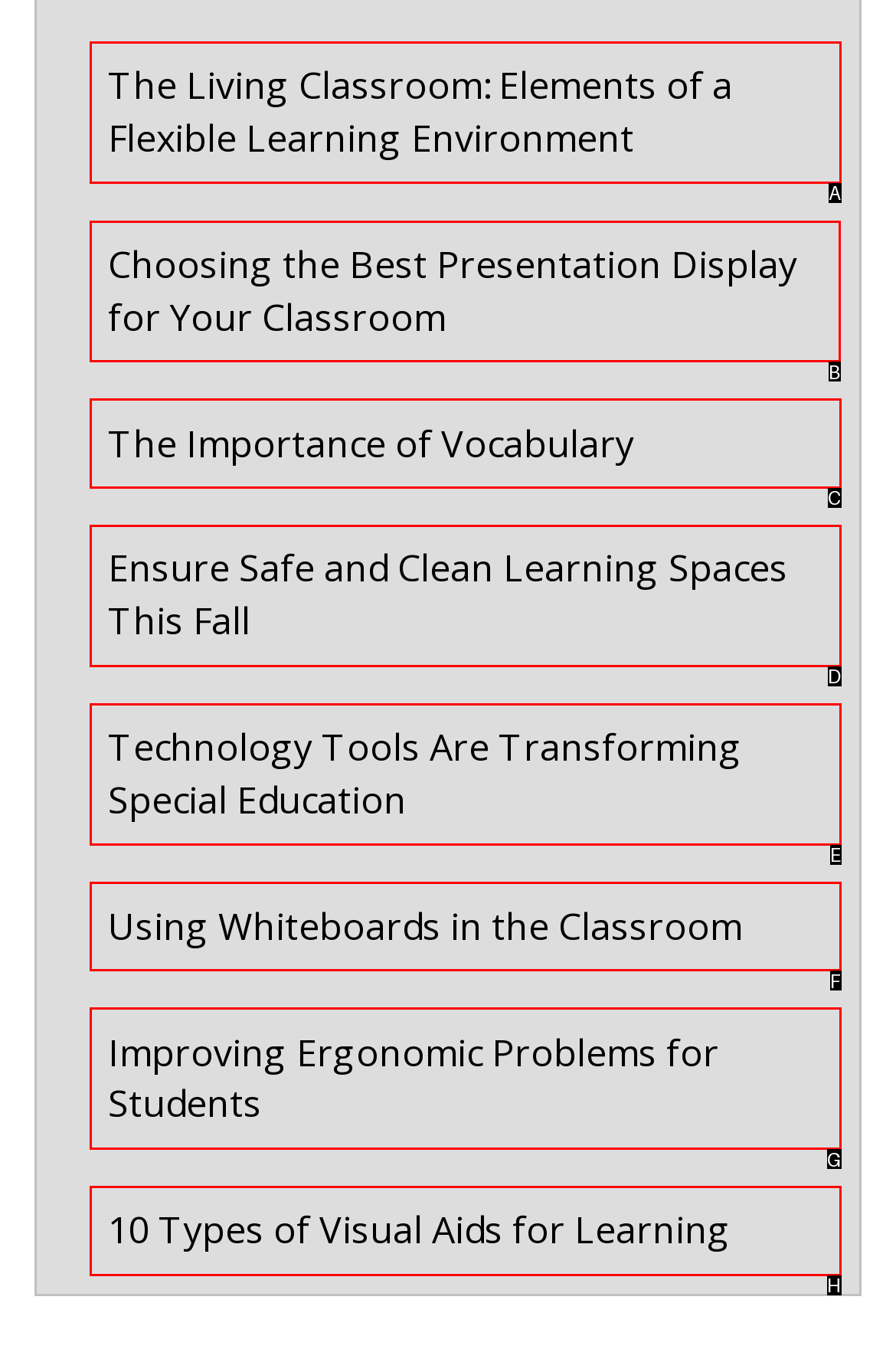Find the HTML element to click in order to complete this task: Learn about choosing the best presentation display
Answer with the letter of the correct option.

B